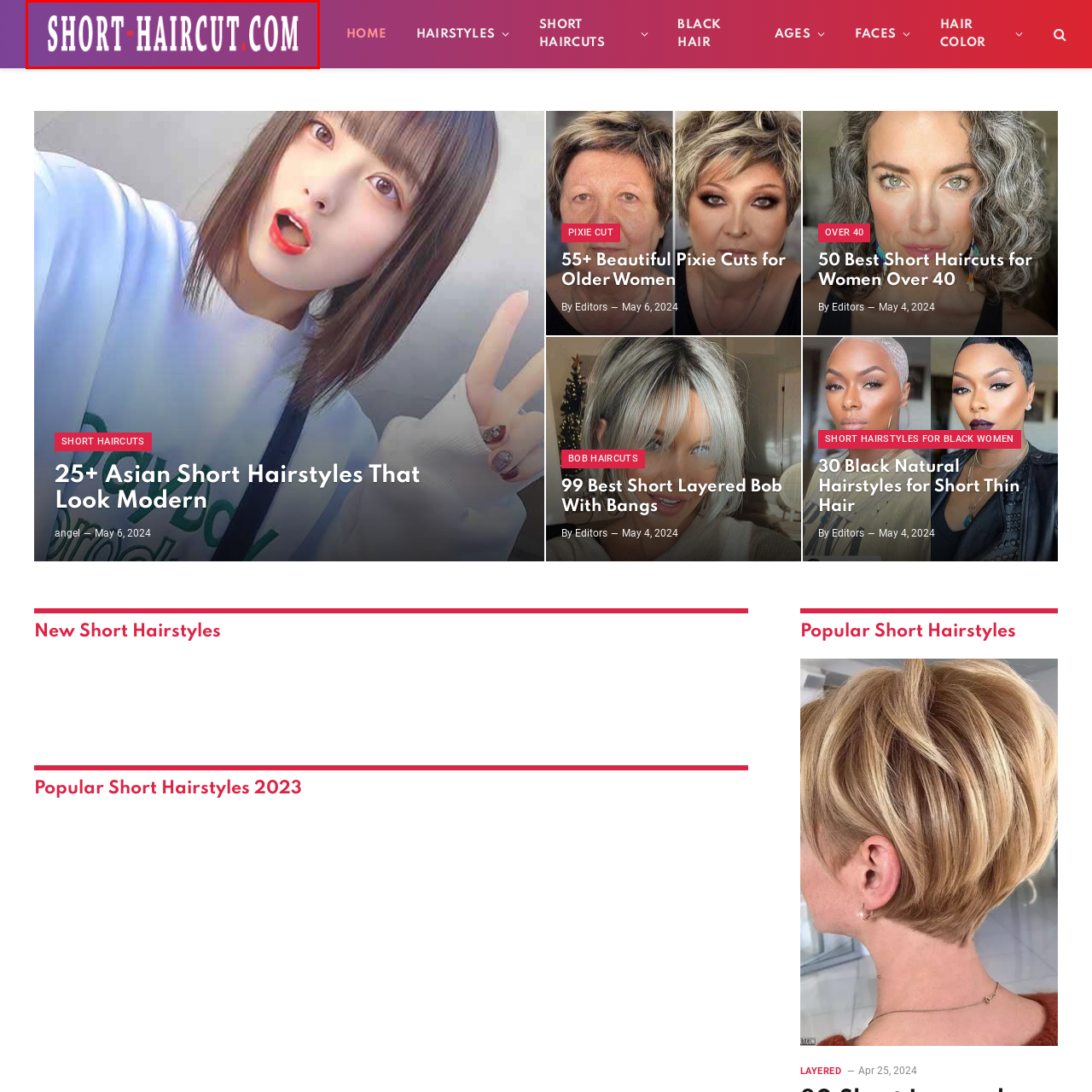What is the purpose of the logo?
Look closely at the image marked with a red bounding box and answer the question with as much detail as possible, drawing from the image.

The caption suggests that the logo is intended to attract visitors seeking inspiration or information related to short haircuts and styles, implying that its purpose is to draw attention and interest to the website.